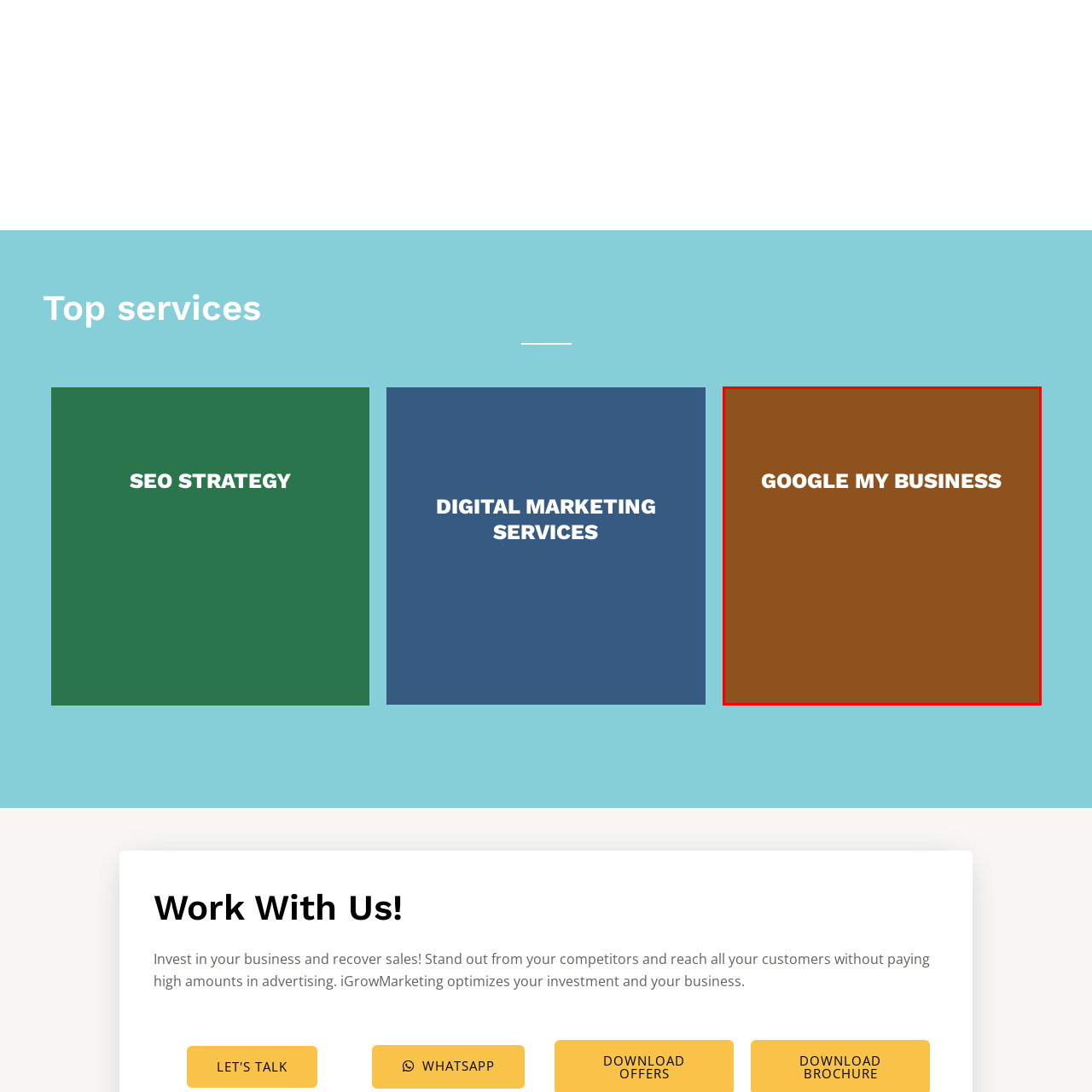Describe extensively the image that is situated inside the red border.

The image features a bold, white text graphic that reads "GOOGLE MY BUSINESS," set against a warm brown background. This visually striking design emphasizes the importance of Google My Business as a vital tool for businesses seeking to enhance their online presence. The text's prominence suggests that the service is a key offering highlighted within the context of digital marketing services, which support businesses in optimizing their visibility and engagement with customers. The overall aesthetic conveys professionalism and modernity, appealing to businesses aiming to leverage Google's tools for better marketing strategies.